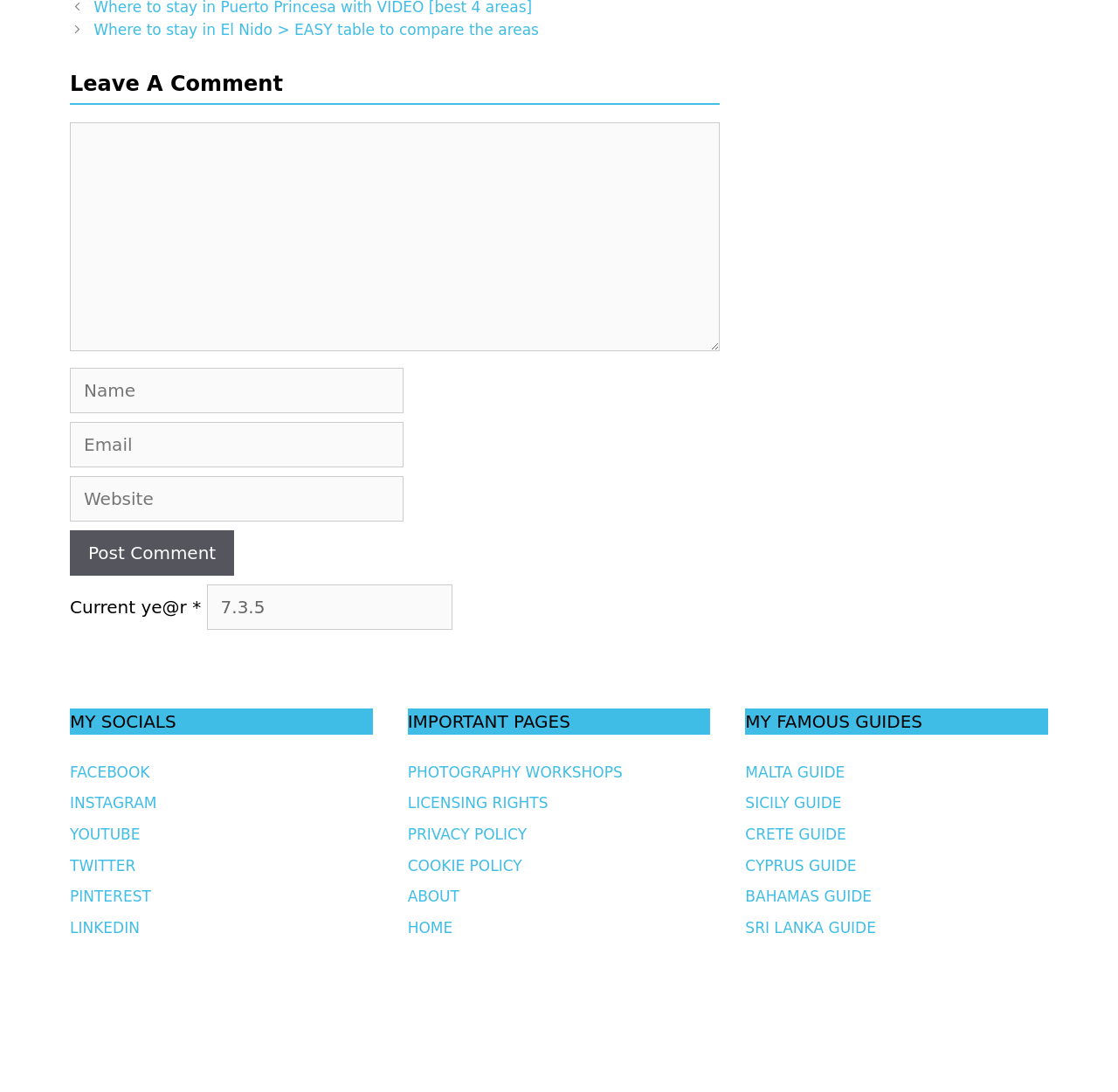Provide a one-word or brief phrase answer to the question:
What is the theme or template used for this website?

GeneratePress